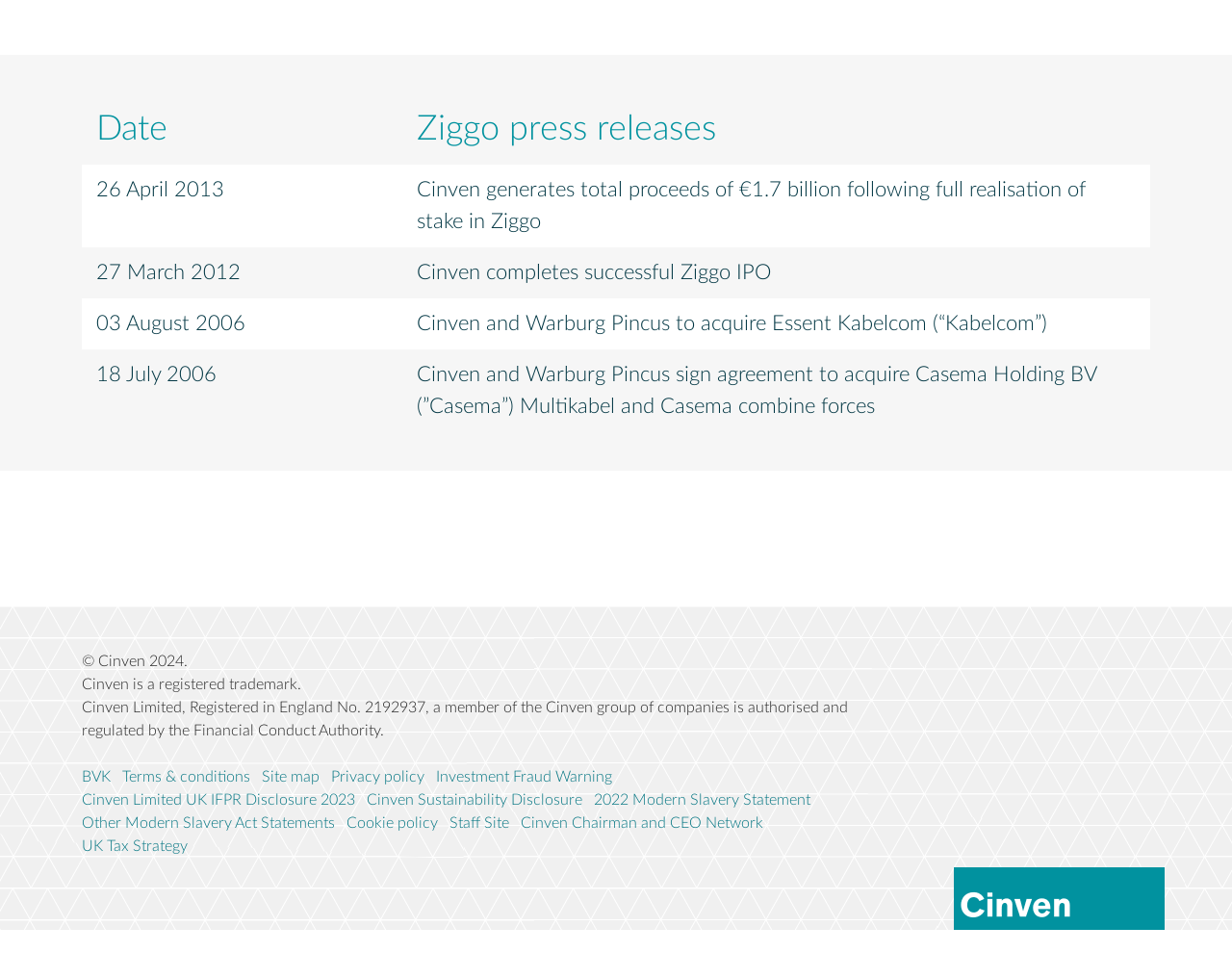Extract the bounding box coordinates for the described element: "BVK". The coordinates should be represented as four float numbers between 0 and 1: [left, top, right, bottom].

[0.066, 0.782, 0.09, 0.806]